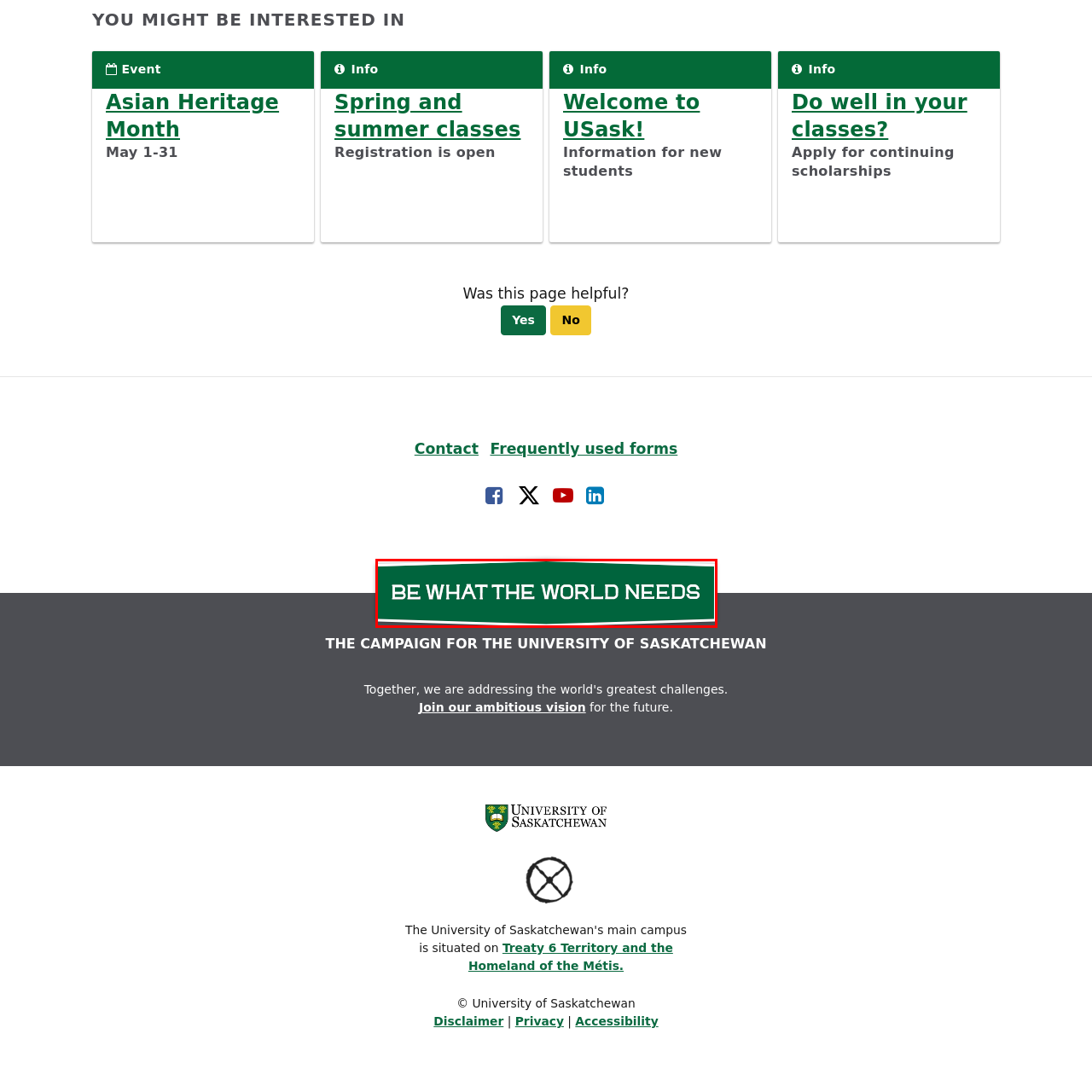Explain in detail what is happening in the image enclosed by the red border.

The image prominently features the bold, white text "BE WHAT THE WORLD NEEDS" against a striking green background. This compelling message is positioned in a dynamic, banner-like format that draws attention, emphasizing a call to action or purpose. It encapsulates an inspiring theme that suggests a vision for positive change, likely related to a campaign or initiative aimed at encouraging individuals to contribute meaningfully to society. The design is modern and visually impactful, aiming to resonate with a wide audience, particularly within an educational or community context.